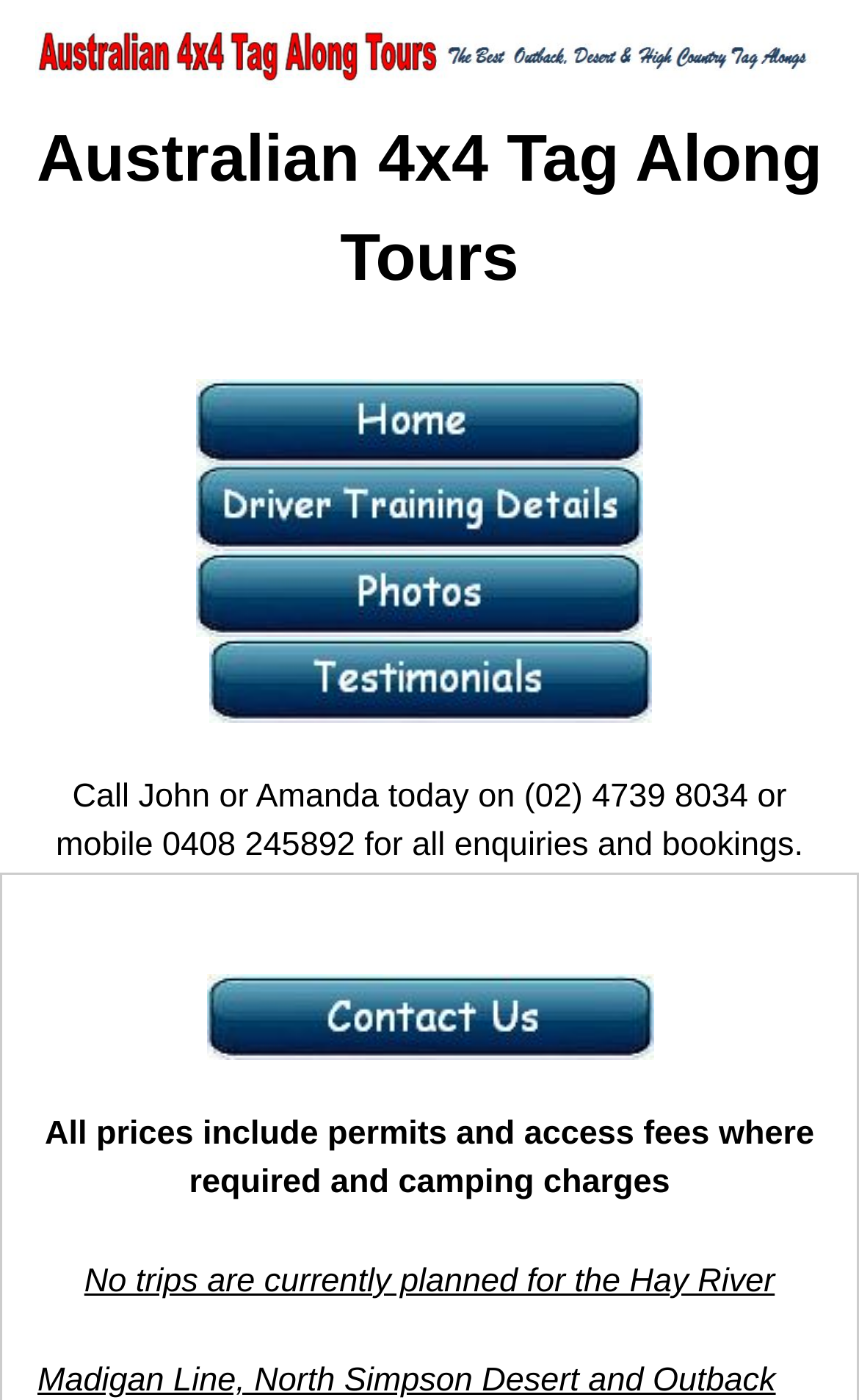Observe the image and answer the following question in detail: Are there any trips planned for the Hay River?

According to the static text 'No trips are currently planned for the Hay River' located at the bottom of the webpage, there are no trips planned for the Hay River.